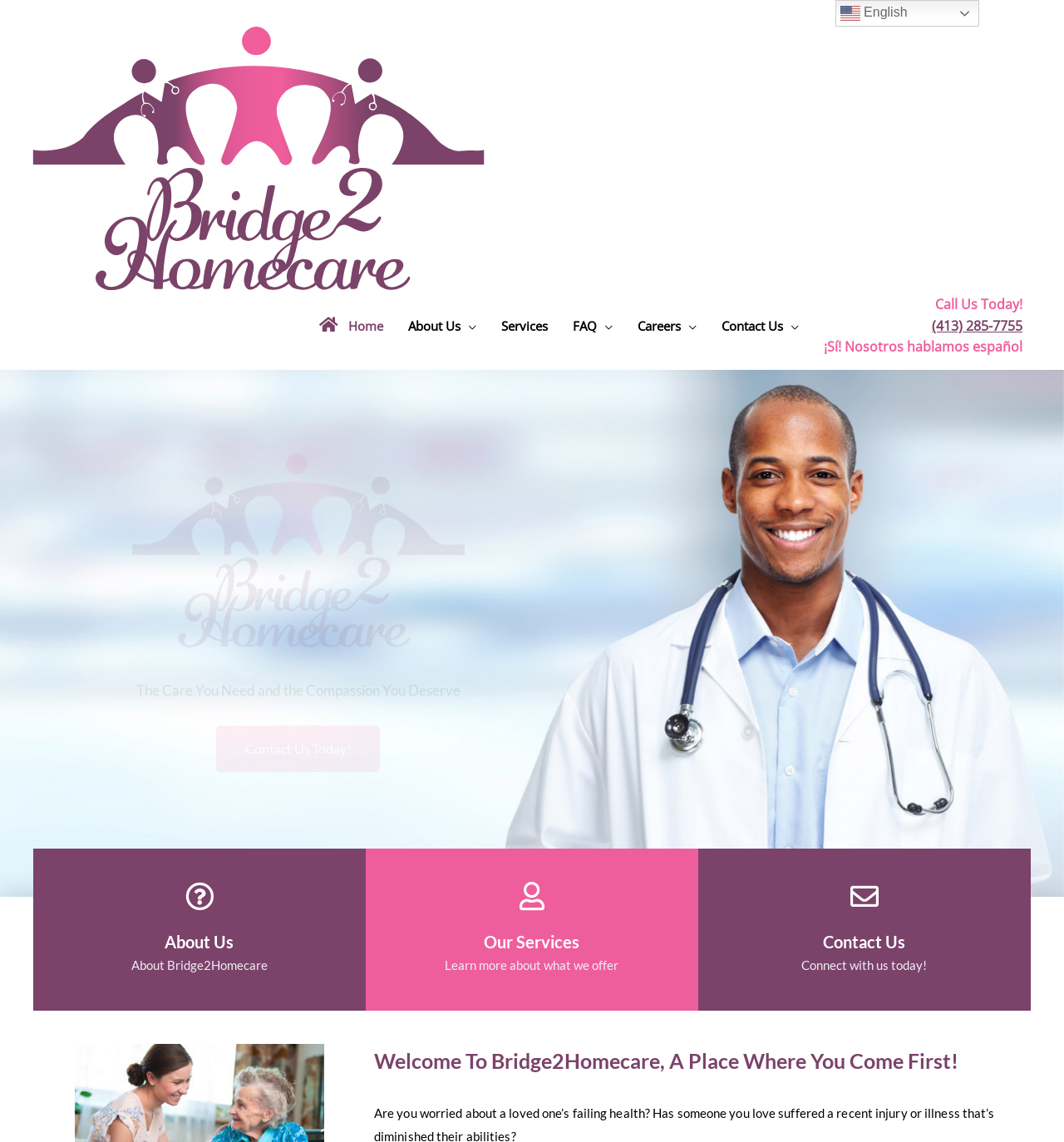What type of care does Bridge2Homecare offer?
Give a one-word or short phrase answer based on the image.

Home care